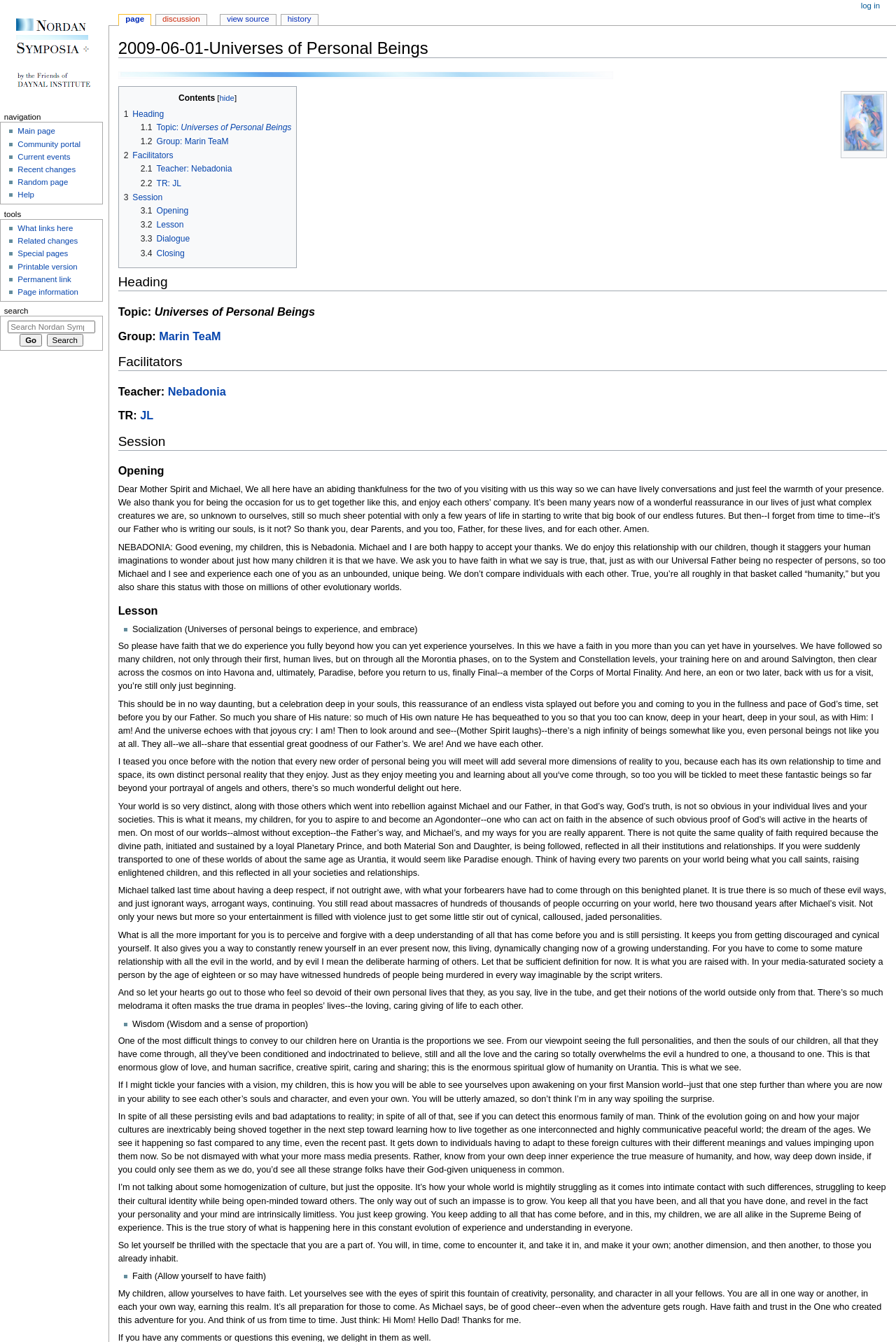Who is the teacher mentioned in the dialogue?
Answer the question with as much detail as possible.

The teacher mentioned in the dialogue is Nebadonia, which is obtained from the heading 'Teacher: Nebadonia' and the corresponding dialogue text.